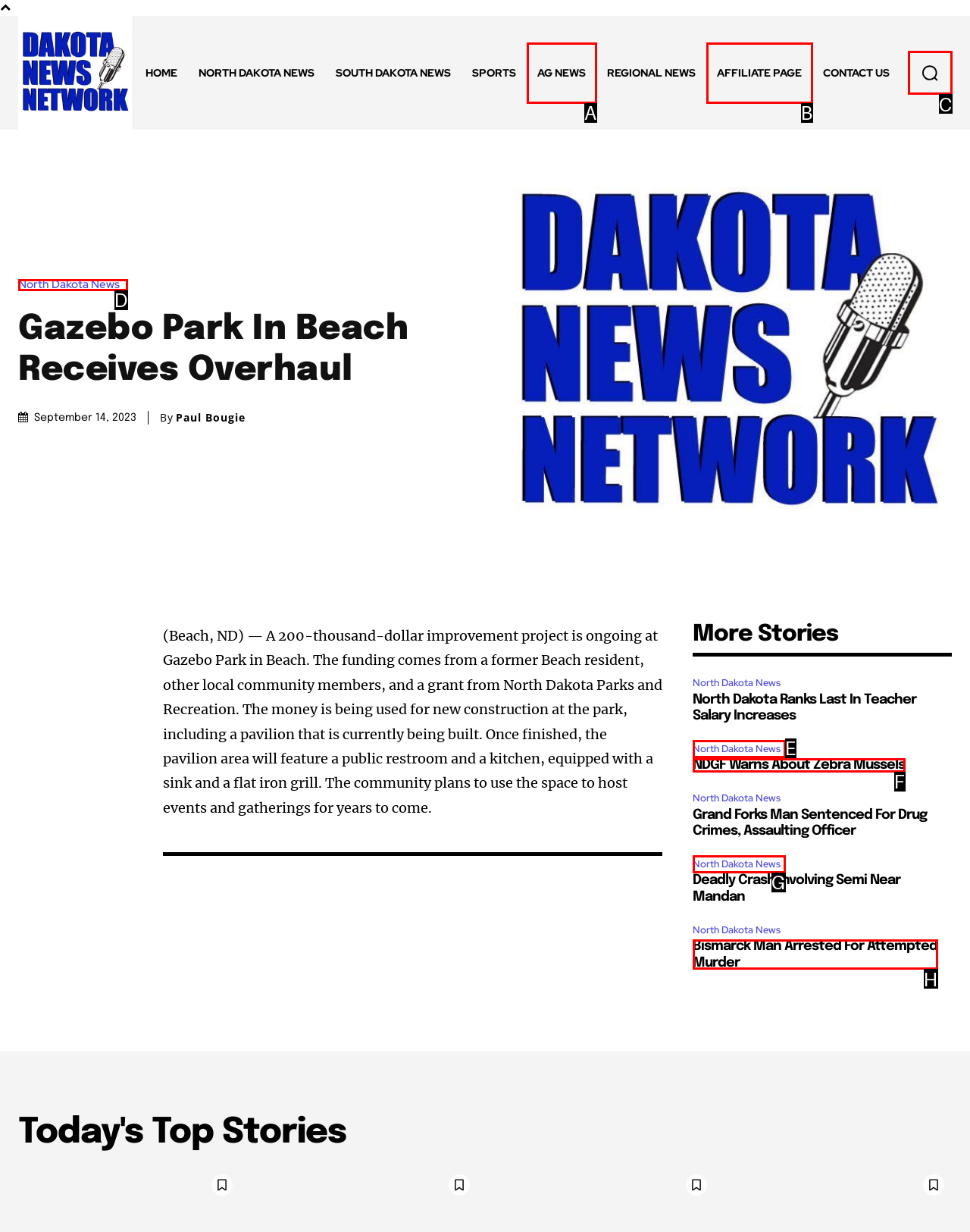Identify which HTML element aligns with the description: Ag News
Answer using the letter of the correct choice from the options available.

A